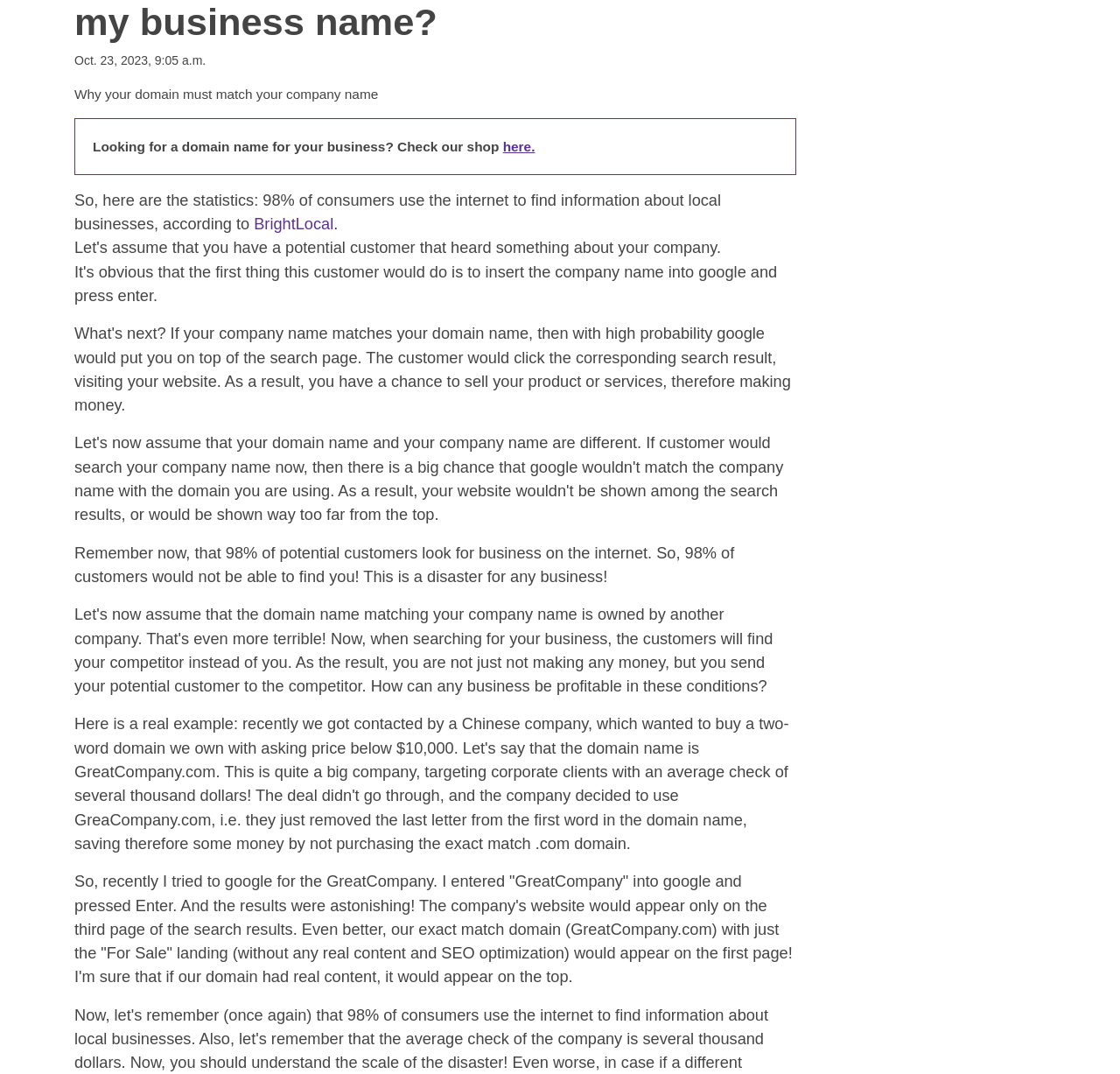Identify the bounding box coordinates for the UI element described as: "BrightLocal". The coordinates should be provided as four floats between 0 and 1: [left, top, right, bottom].

[0.227, 0.201, 0.298, 0.217]